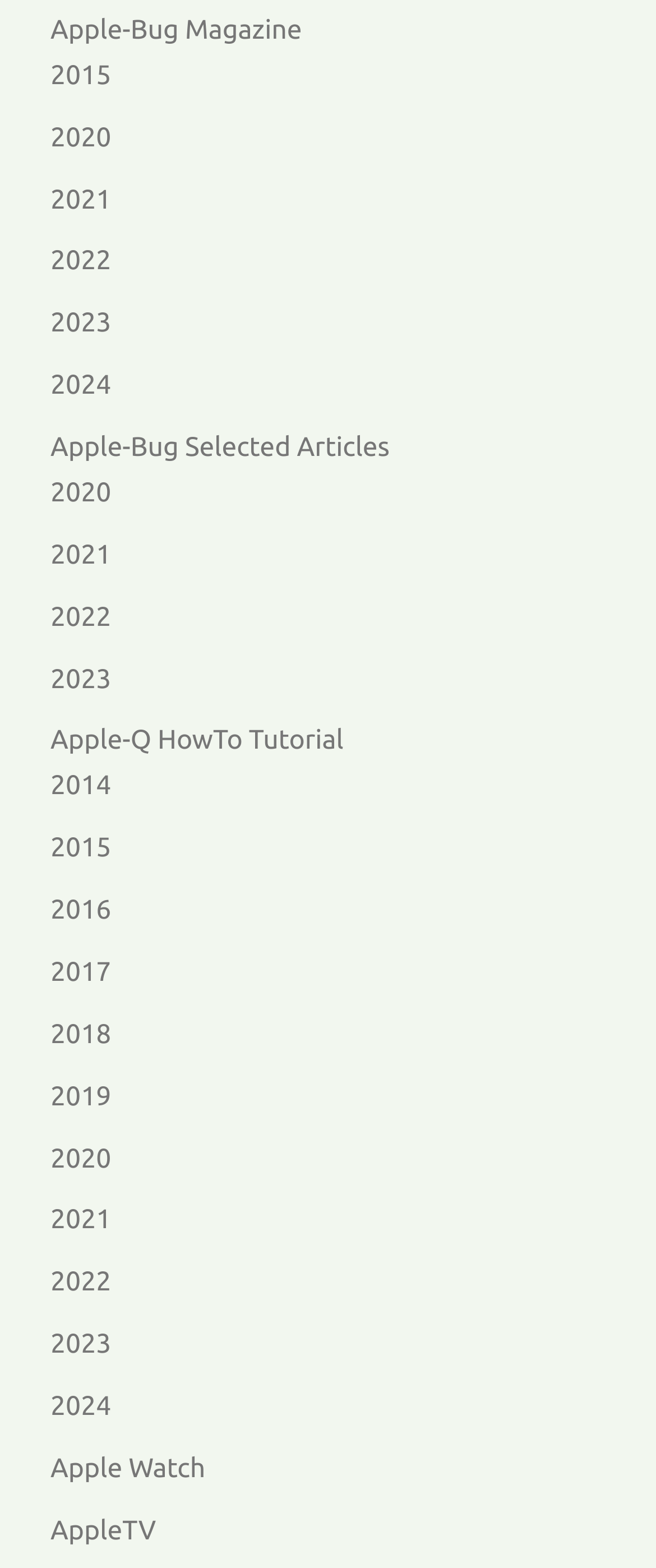Determine the bounding box coordinates of the clickable region to carry out the instruction: "View Apple-Bug Magazine".

[0.077, 0.01, 0.46, 0.029]